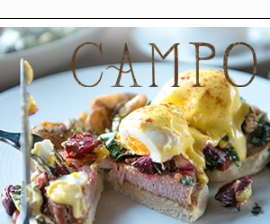Is the egg in the dish poached?
Please provide a comprehensive answer based on the contents of the image.

The caption specifically states that the dish features a 'perfectly poached egg', implying that the egg is indeed poached.